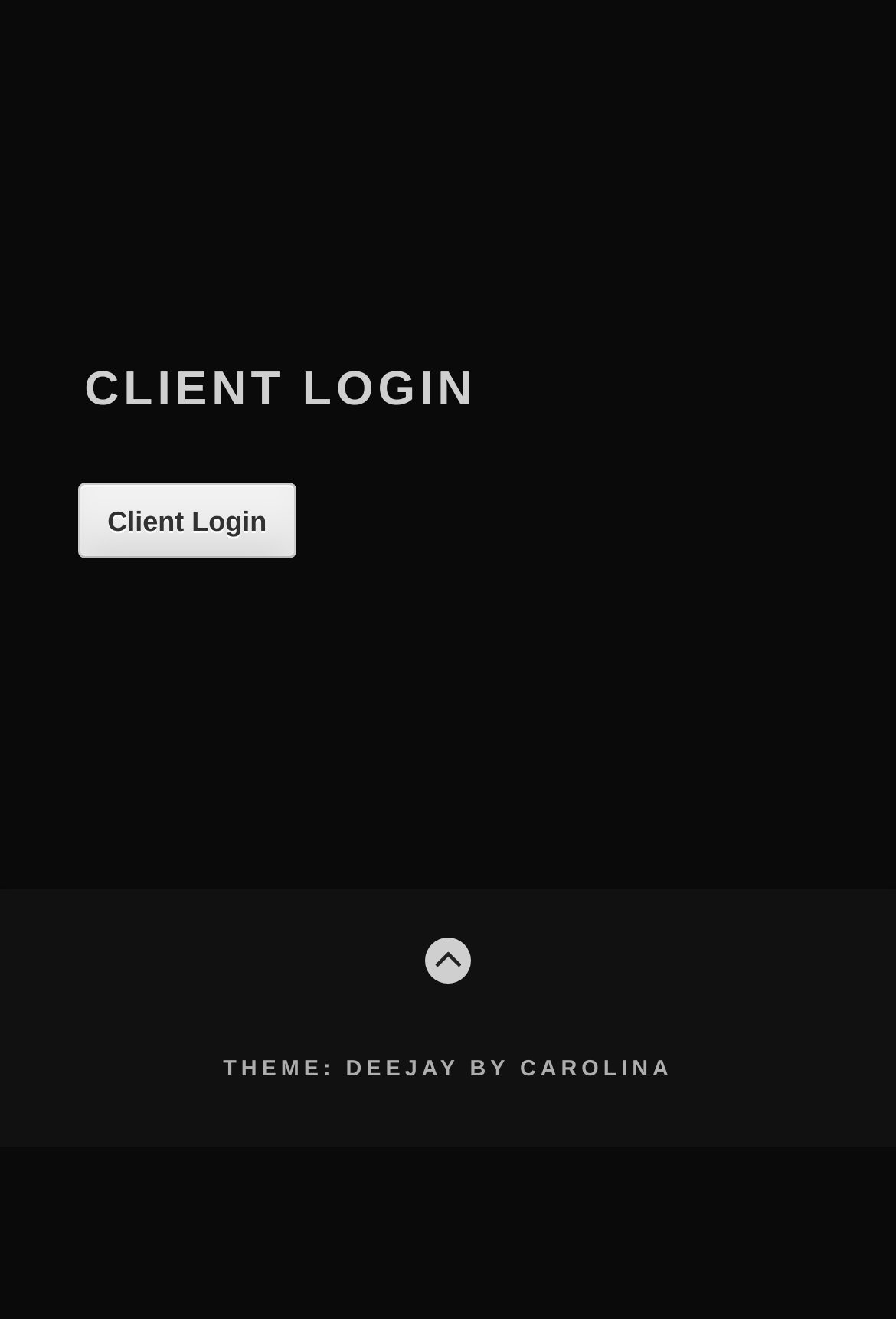Based on the element description "input value="Email *" aria-describedby="email-notes" name="email"", predict the bounding box coordinates of the UI element.

None